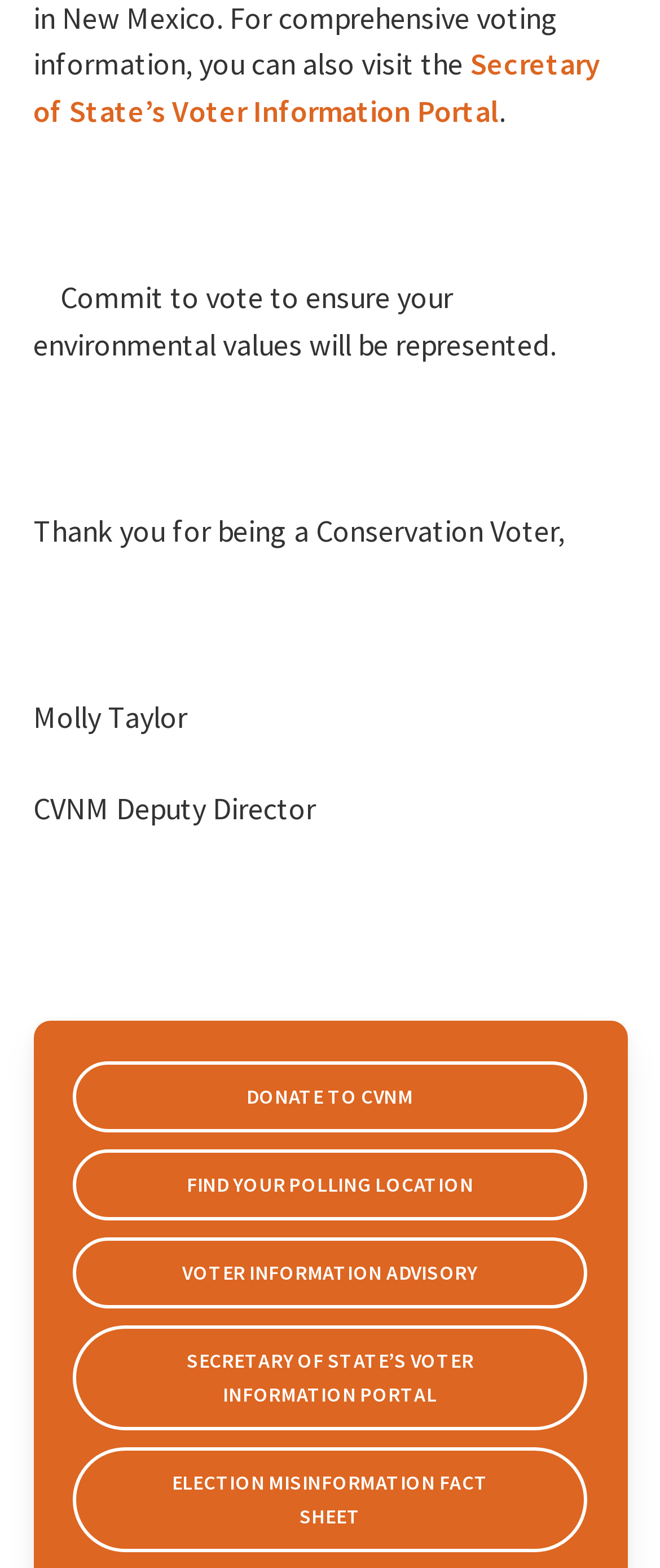What is the theme of the webpage?
Refer to the image and provide a one-word or short phrase answer.

Environmental conservation